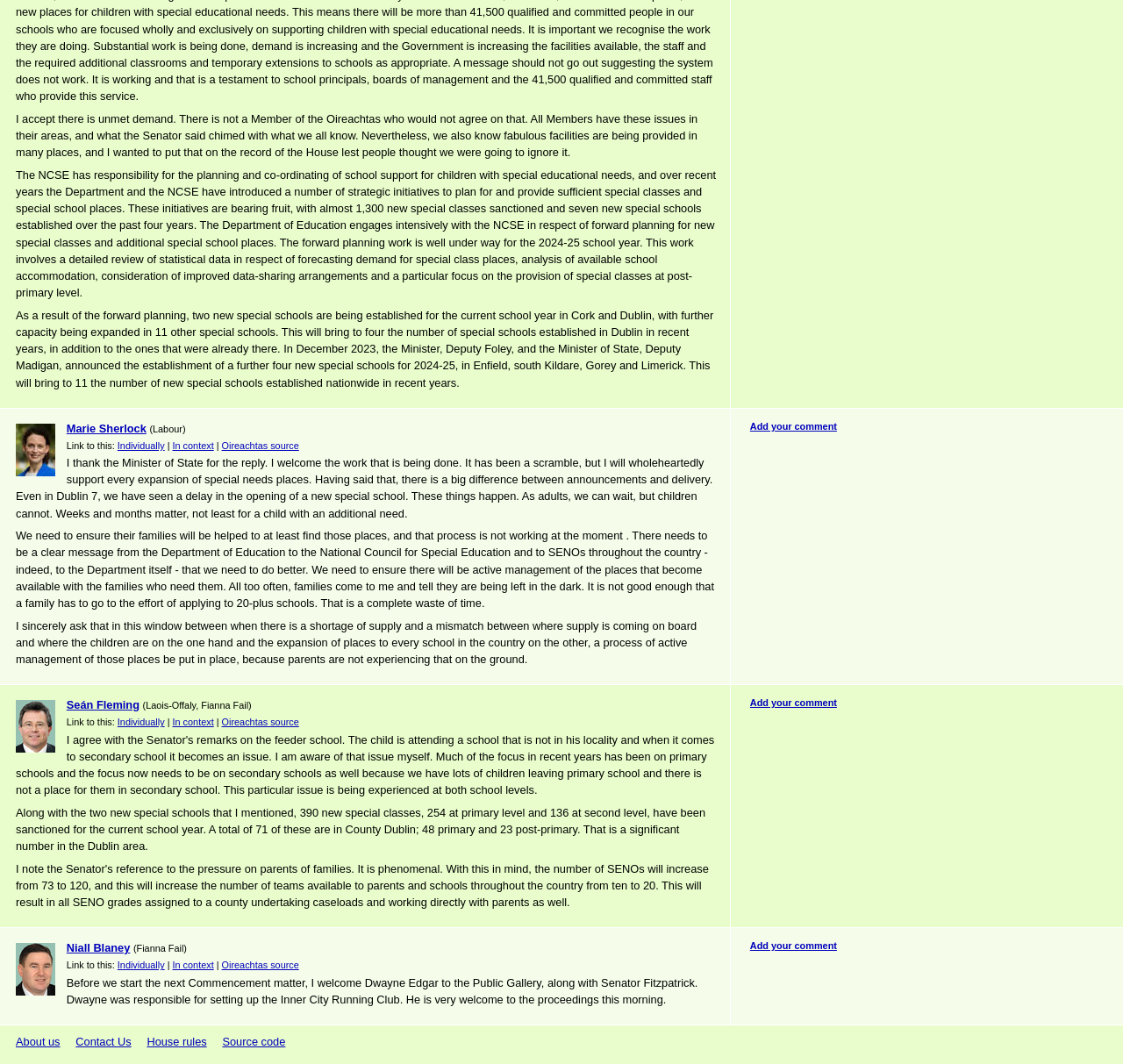How many new special schools are being established?
Based on the visual content, answer with a single word or a brief phrase.

Four